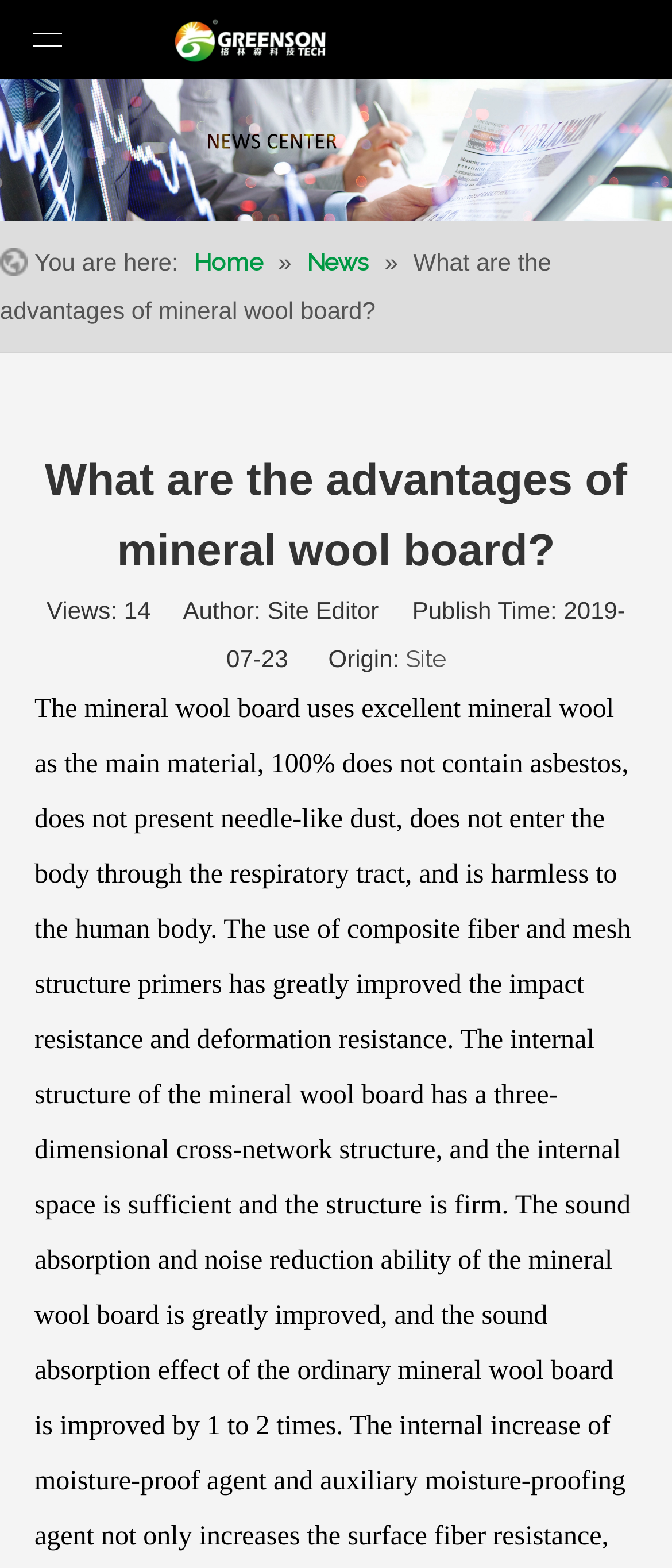When was this article published? Observe the screenshot and provide a one-word or short phrase answer.

2019-07-23